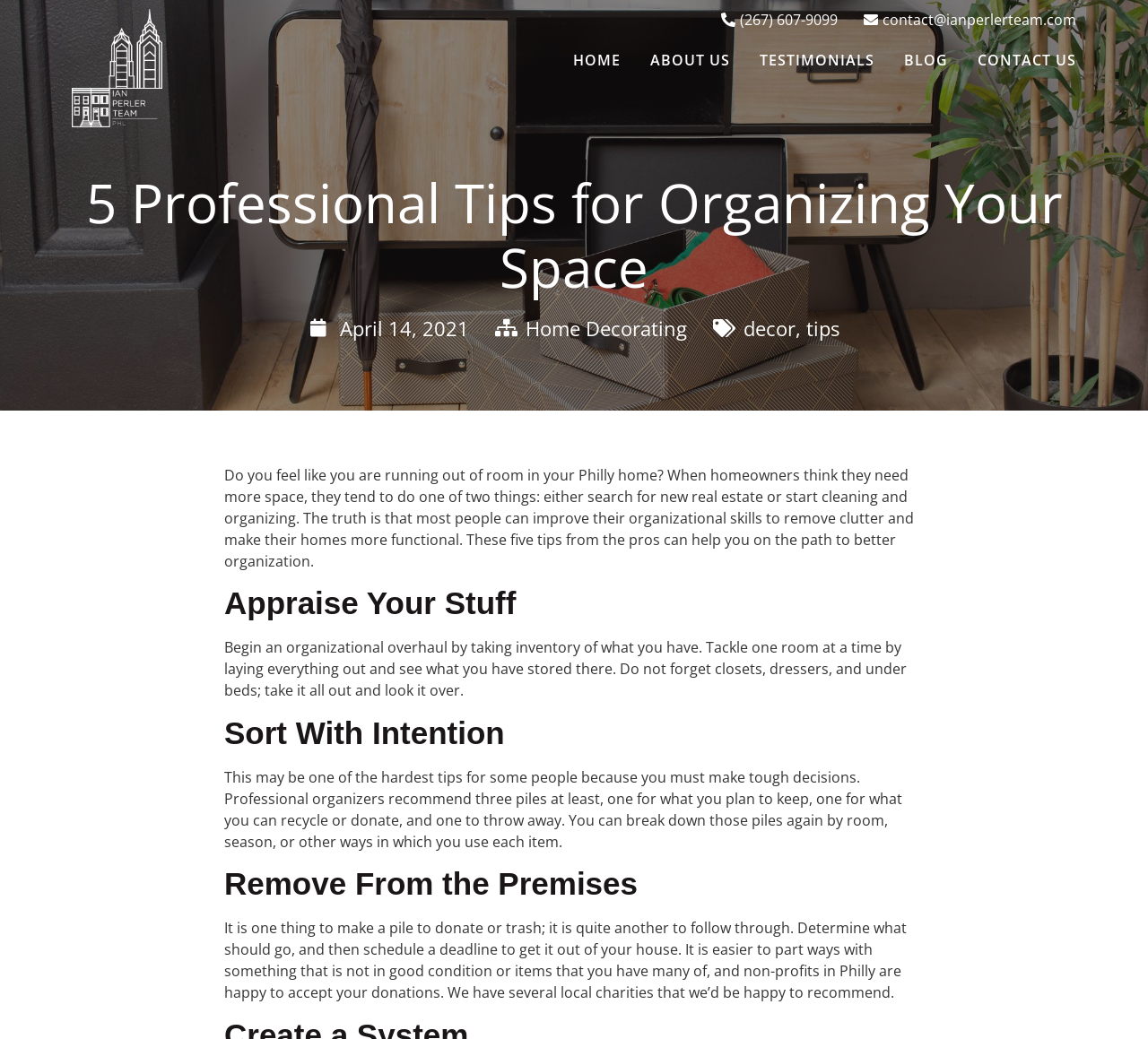What is the topic of the blog post? Based on the screenshot, please respond with a single word or phrase.

Organizing Your Space